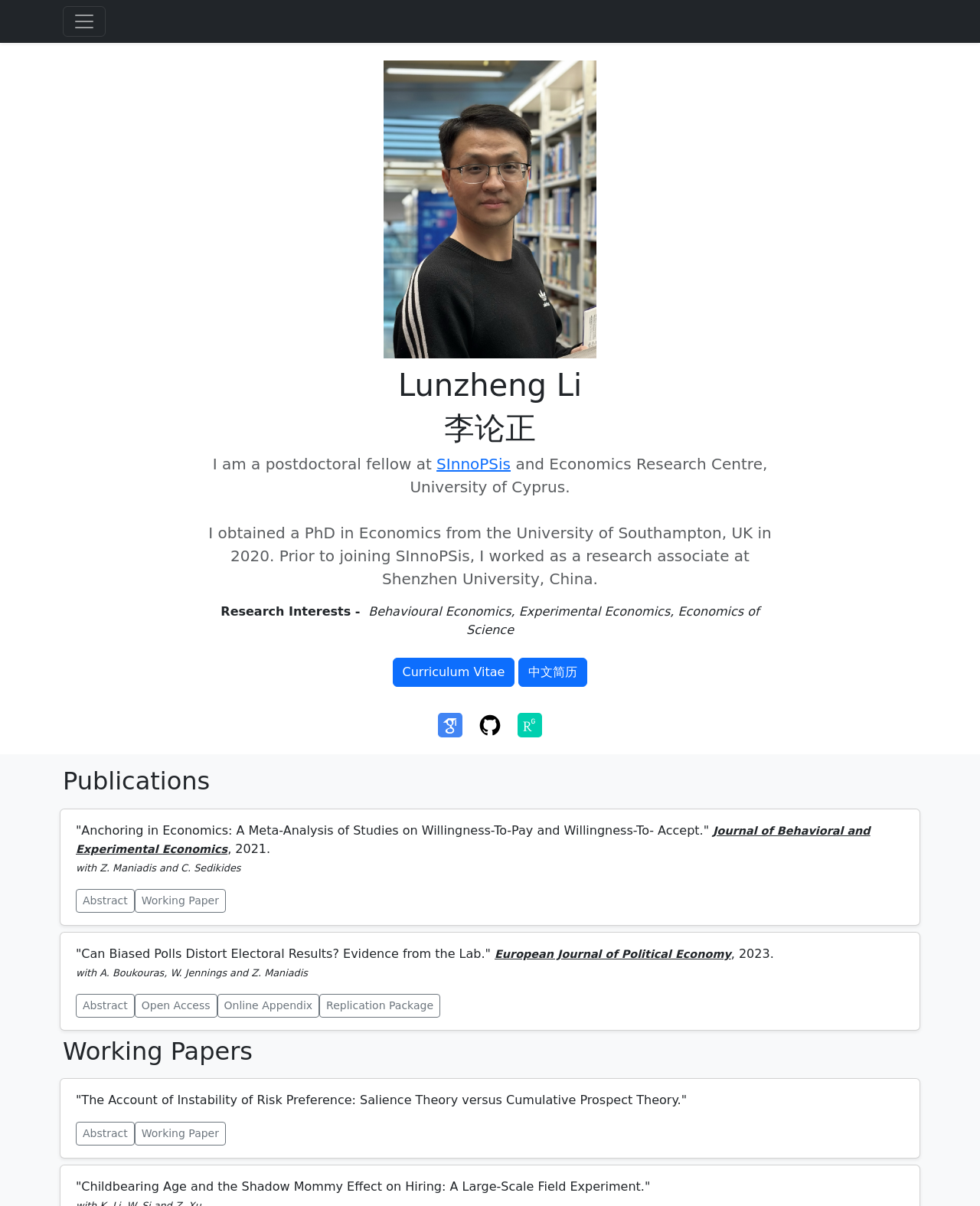Return the bounding box coordinates of the UI element that corresponds to this description: "Online Appendix". The coordinates must be given as four float numbers in the range of 0 and 1, [left, top, right, bottom].

[0.222, 0.824, 0.326, 0.844]